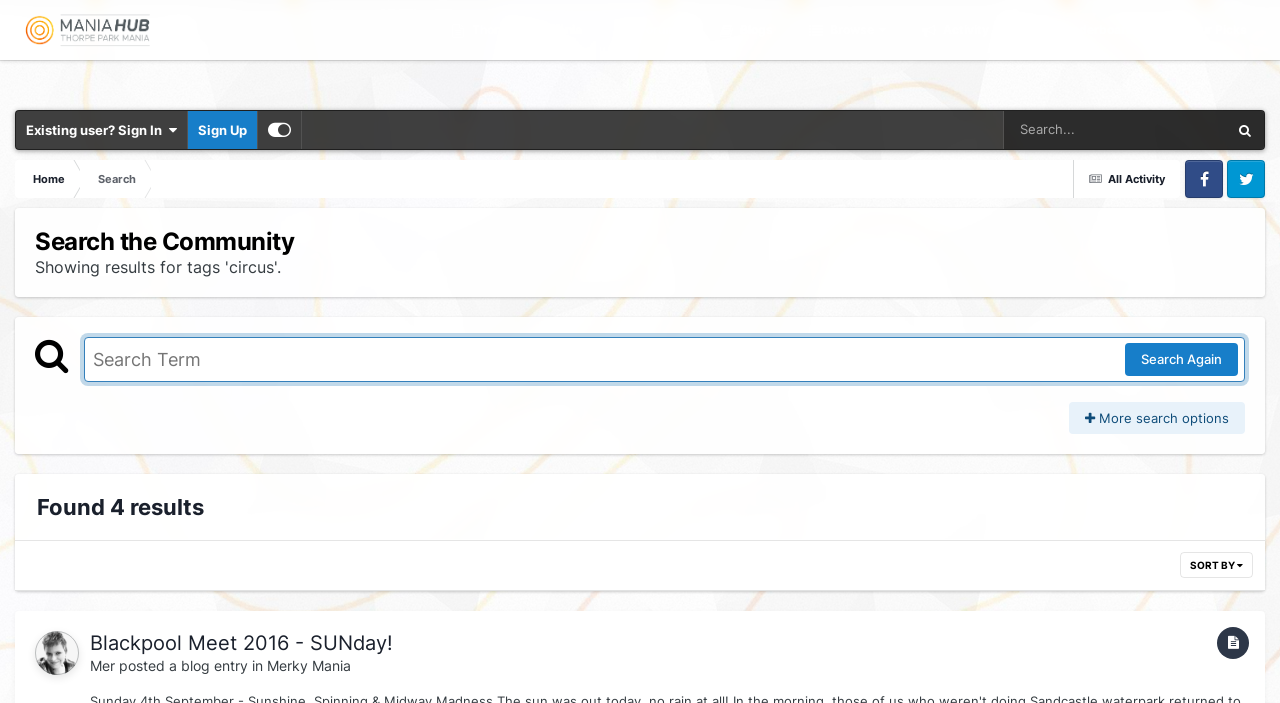What is the name of the blog entry?
Please elaborate on the answer to the question with detailed information.

I found the answer by looking at the blog entry section, where it says 'Blackpool Meet 2016 - SUNday!' which is the title of the blog entry.